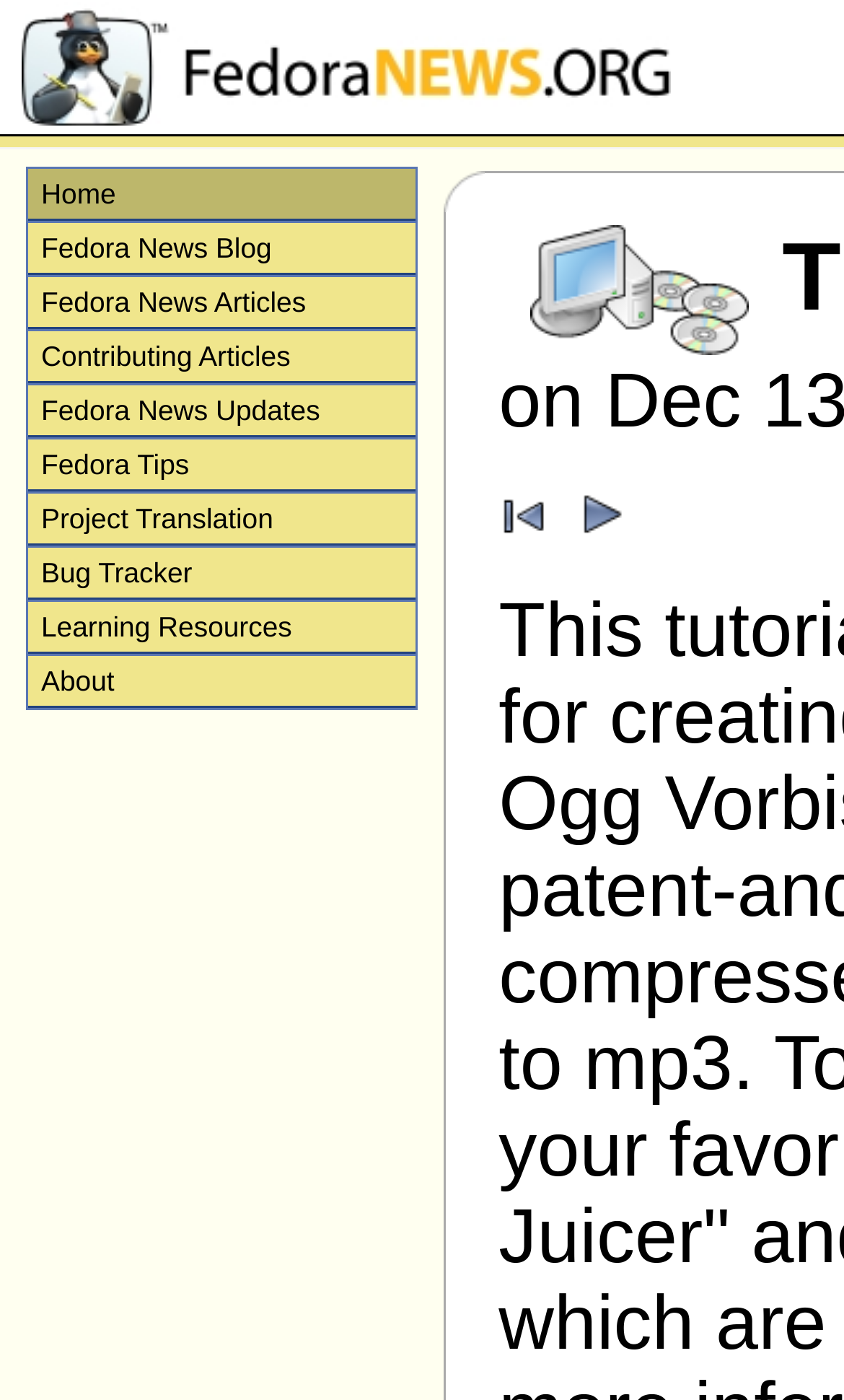Refer to the element description Fedora News Updates and identify the corresponding bounding box in the screenshot. Format the coordinates as (top-left x, top-left y, bottom-right x, bottom-right y) with values in the range of 0 to 1.

[0.033, 0.275, 0.493, 0.311]